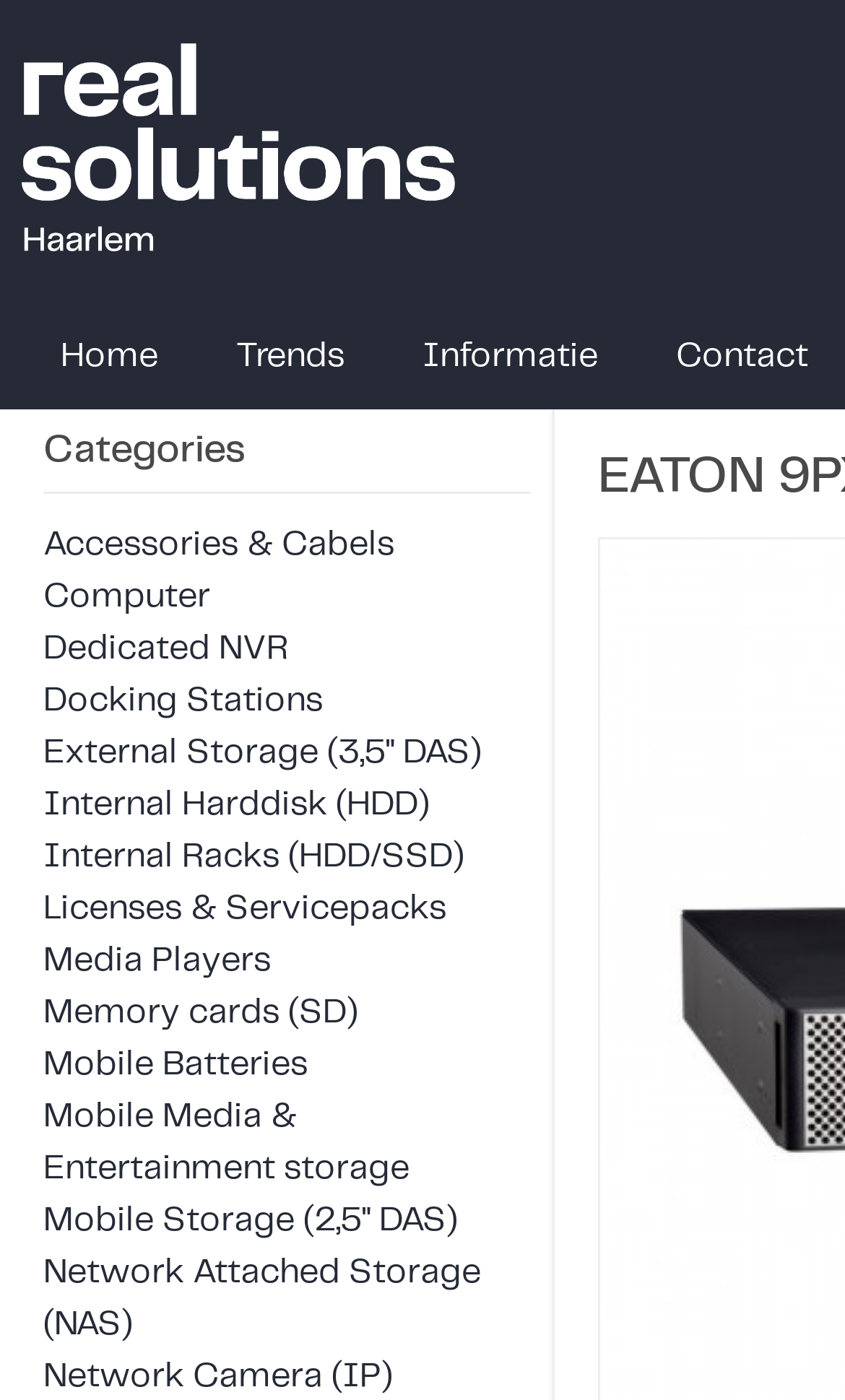Identify the bounding box coordinates for the UI element described as follows: Network Attached Storage (NAS). Use the format (top-left x, top-left y, bottom-right x, bottom-right y) and ensure all values are floating point numbers between 0 and 1.

[0.051, 0.897, 0.569, 0.957]